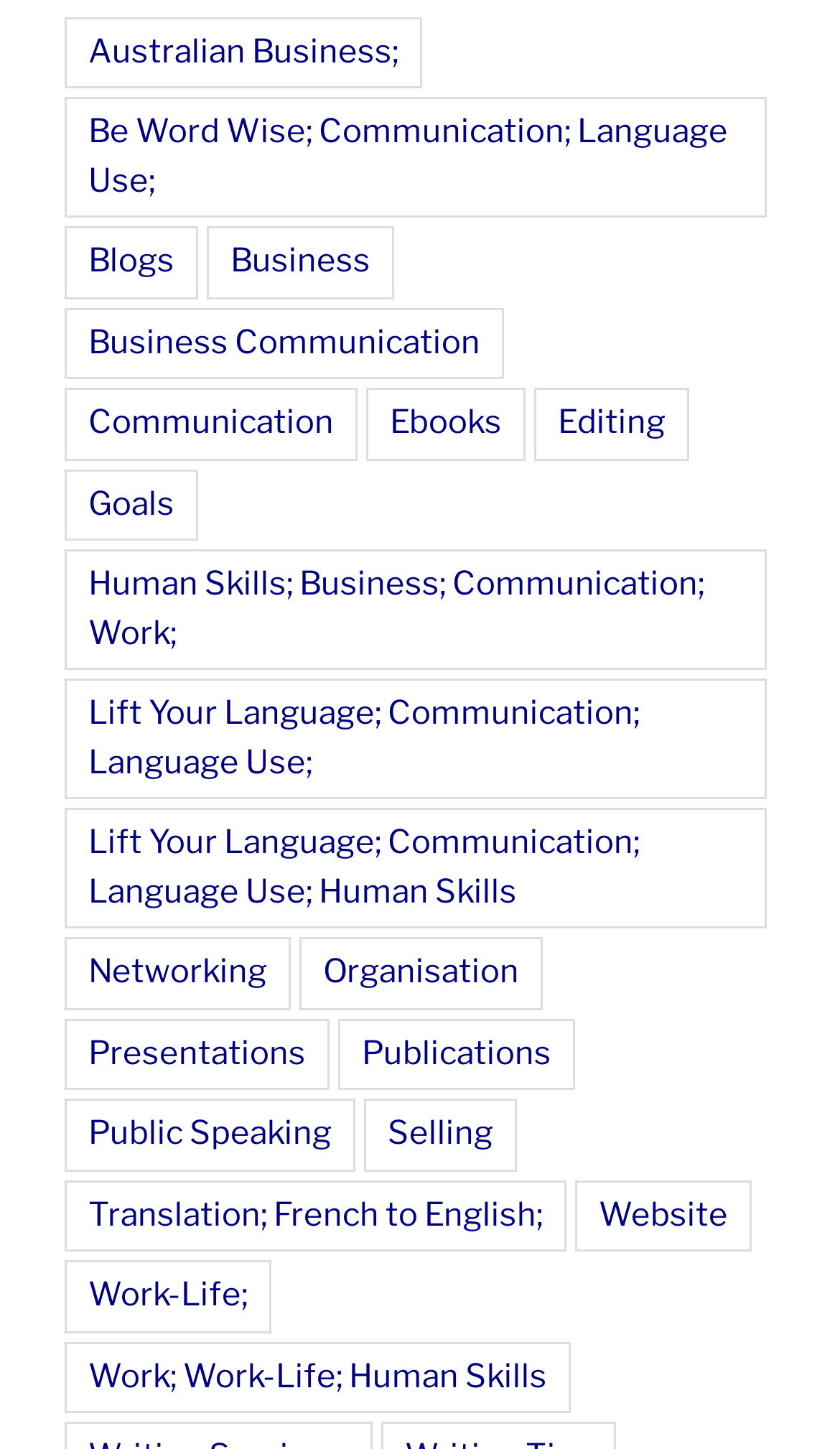What is the focus of the 'Human Skills' section?
Refer to the image and give a detailed response to the question.

The 'Human Skills' section appears to be focused on skills related to business and work, as it is mentioned alongside links related to business communication, work-life balance, and organization.